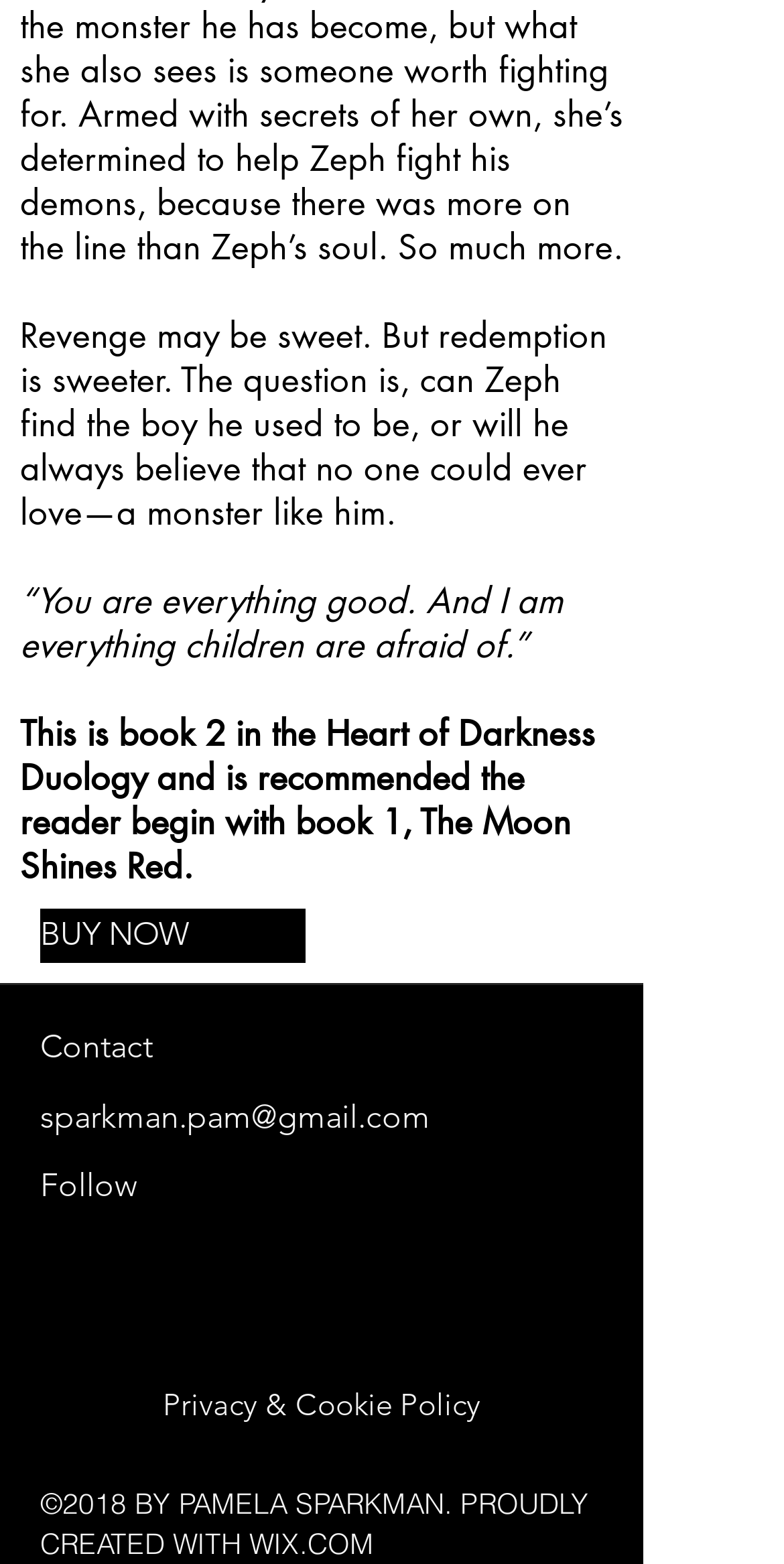How many social media links are provided?
Please give a detailed and elaborate answer to the question.

The question is answered by counting the number of link elements within the list element 'Social Bar', which are 5 in total, representing different social media platforms.